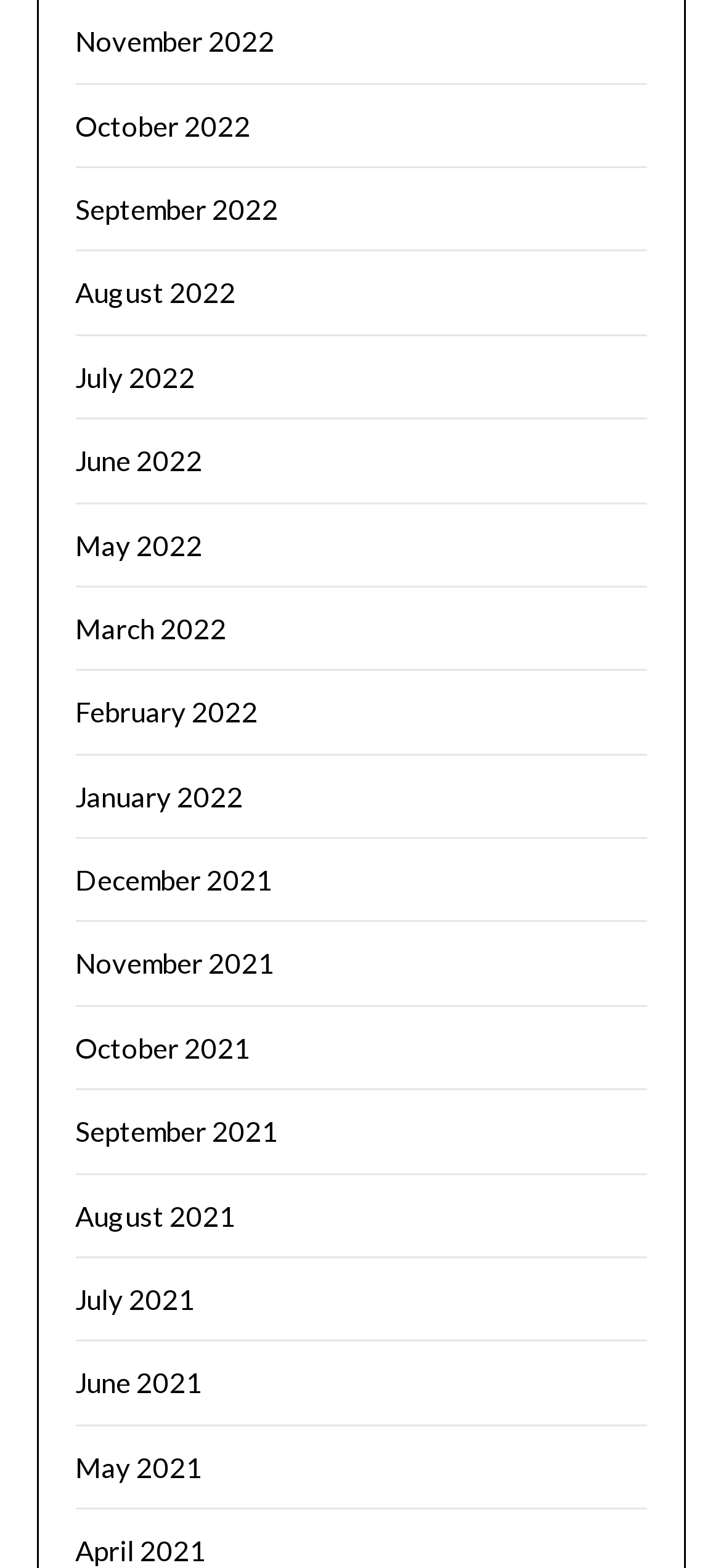Find and specify the bounding box coordinates that correspond to the clickable region for the instruction: "view October 2021".

[0.104, 0.657, 0.347, 0.678]